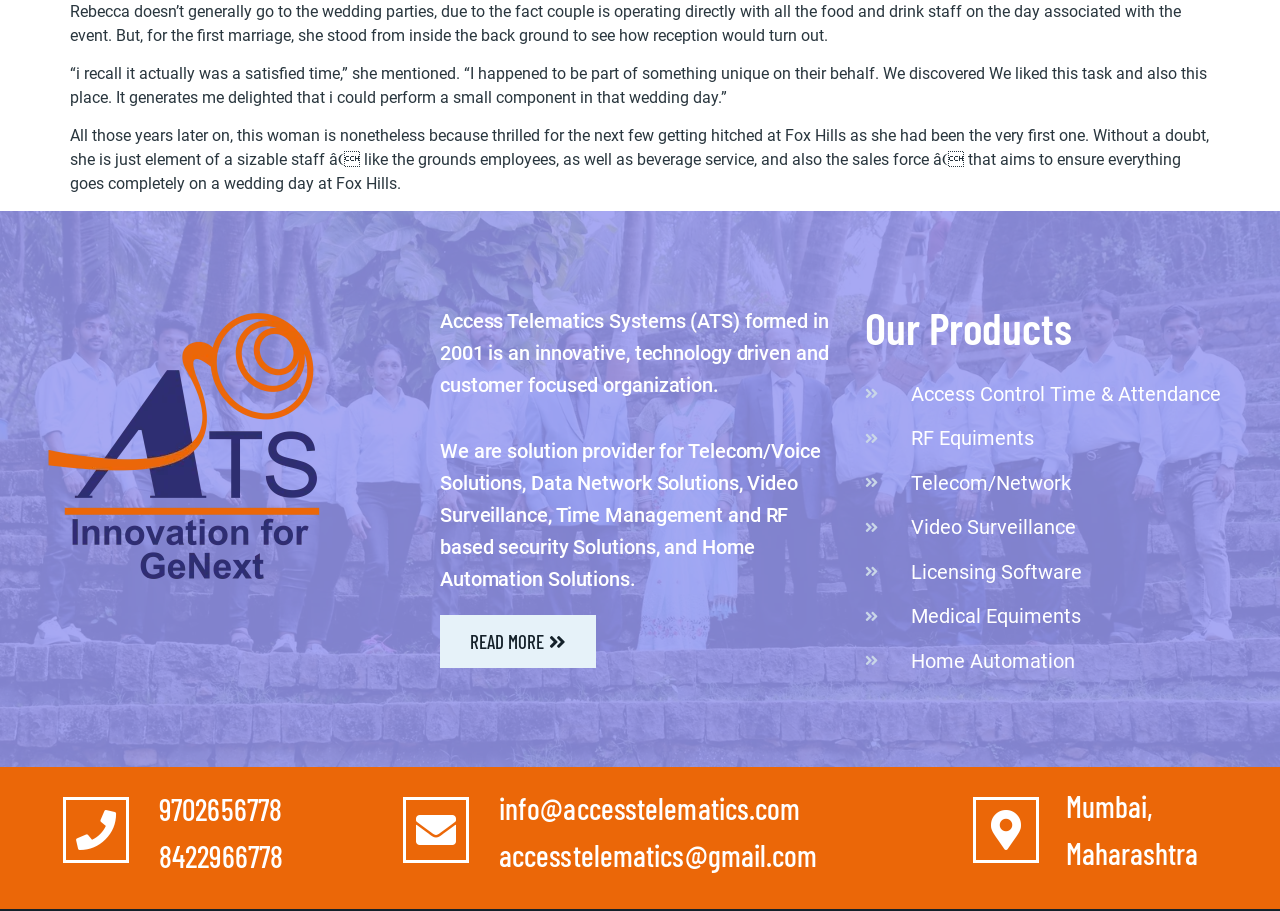Provide the bounding box coordinates in the format (top-left x, top-left y, bottom-right x, bottom-right y). All values are floating point numbers between 0 and 1. Determine the bounding box coordinate of the UI element described as: title="Visitez www.paulgless.com/fr/"

None